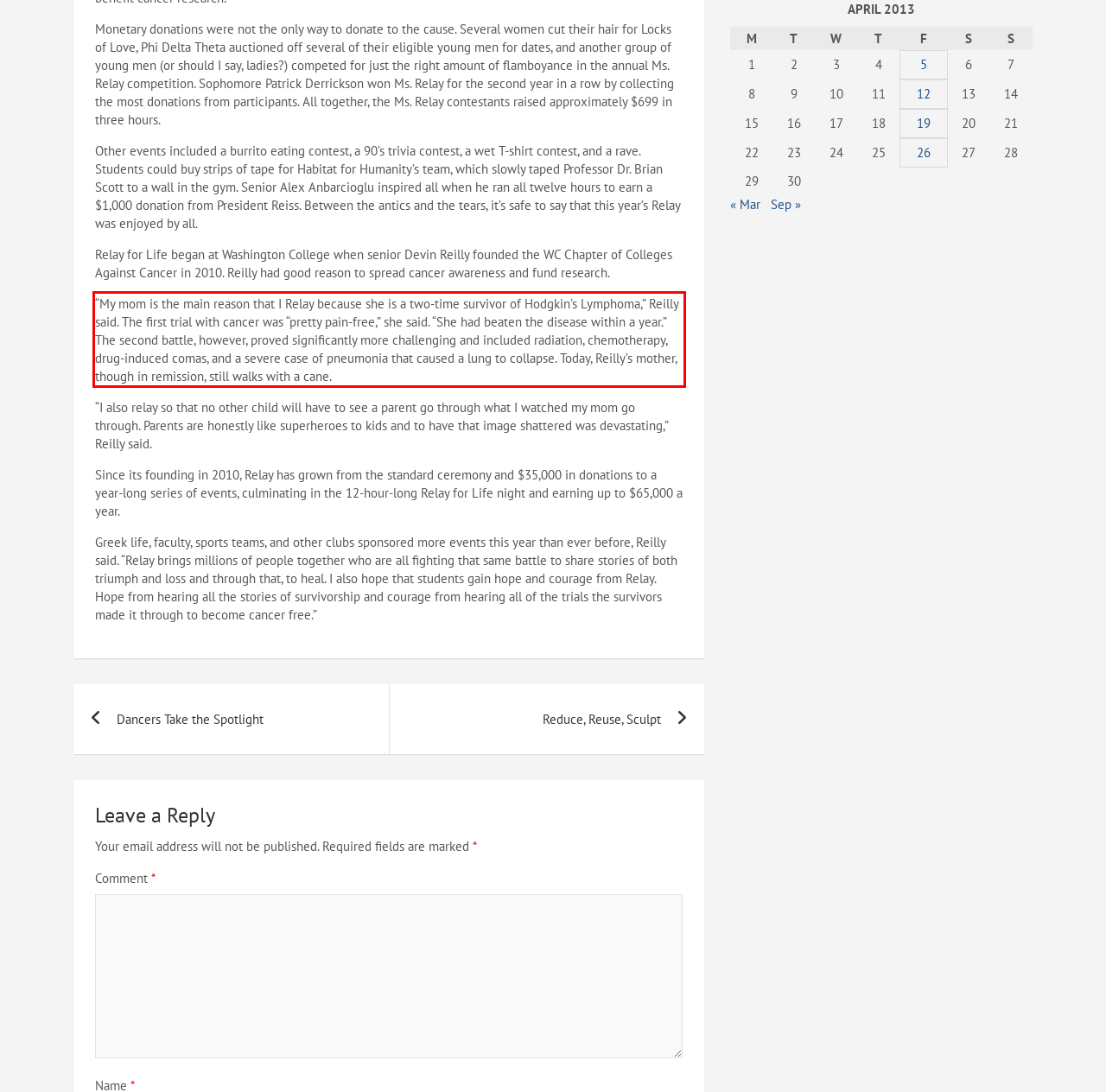Examine the webpage screenshot and use OCR to obtain the text inside the red bounding box.

“My mom is the main reason that I Relay because she is a two-time survivor of Hodgkin’s Lymphoma,” Reilly said. The first trial with cancer was “pretty pain-free,” she said. “She had beaten the disease within a year.” The second battle, however, proved significantly more challenging and included radiation, chemotherapy, drug-induced comas, and a severe case of pneumonia that caused a lung to collapse. Today, Reilly’s mother, though in remission, still walks with a cane.